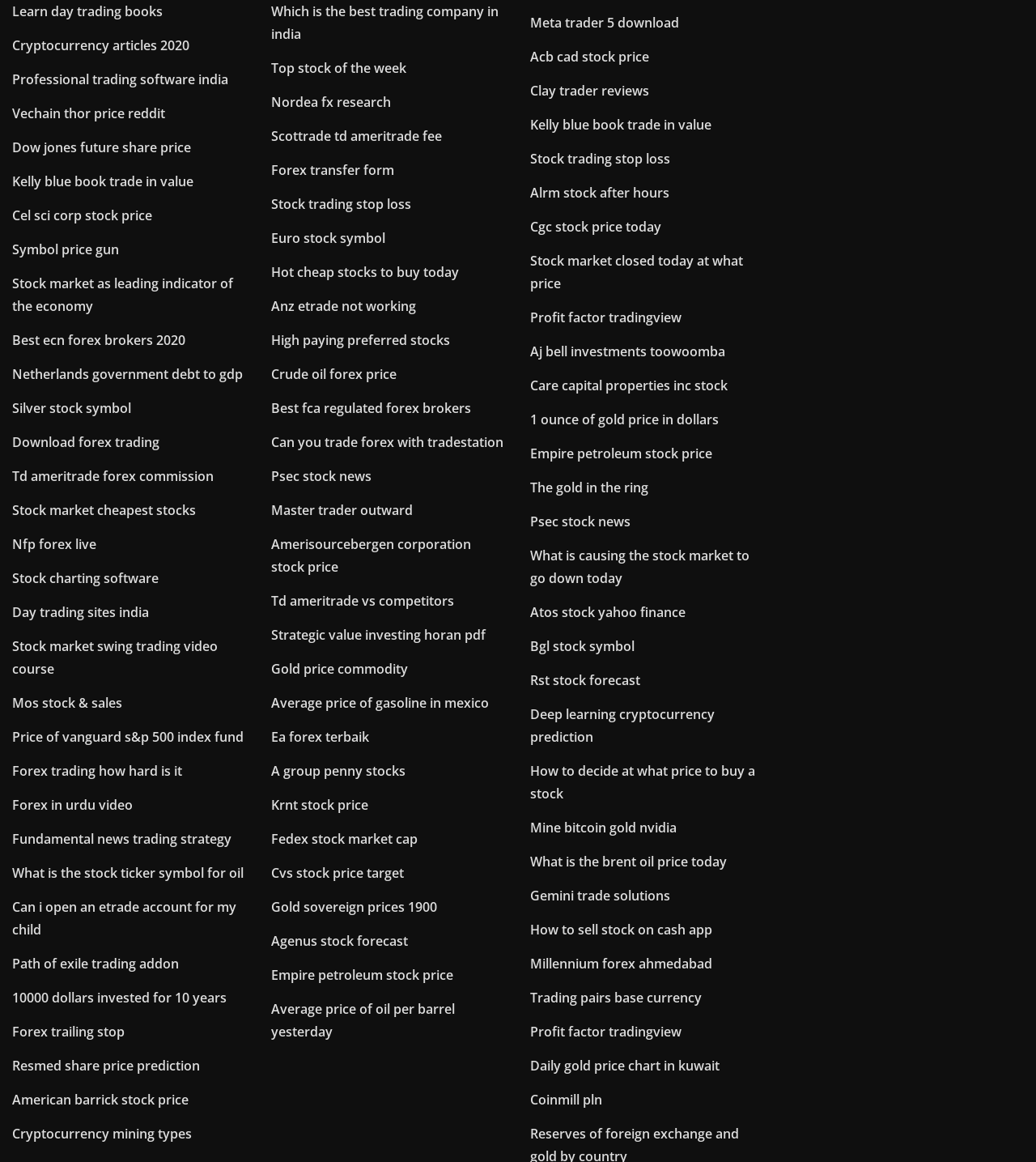Find the bounding box coordinates for the element that must be clicked to complete the instruction: "View the first image". The coordinates should be four float numbers between 0 and 1, indicated as [left, top, right, bottom].

None